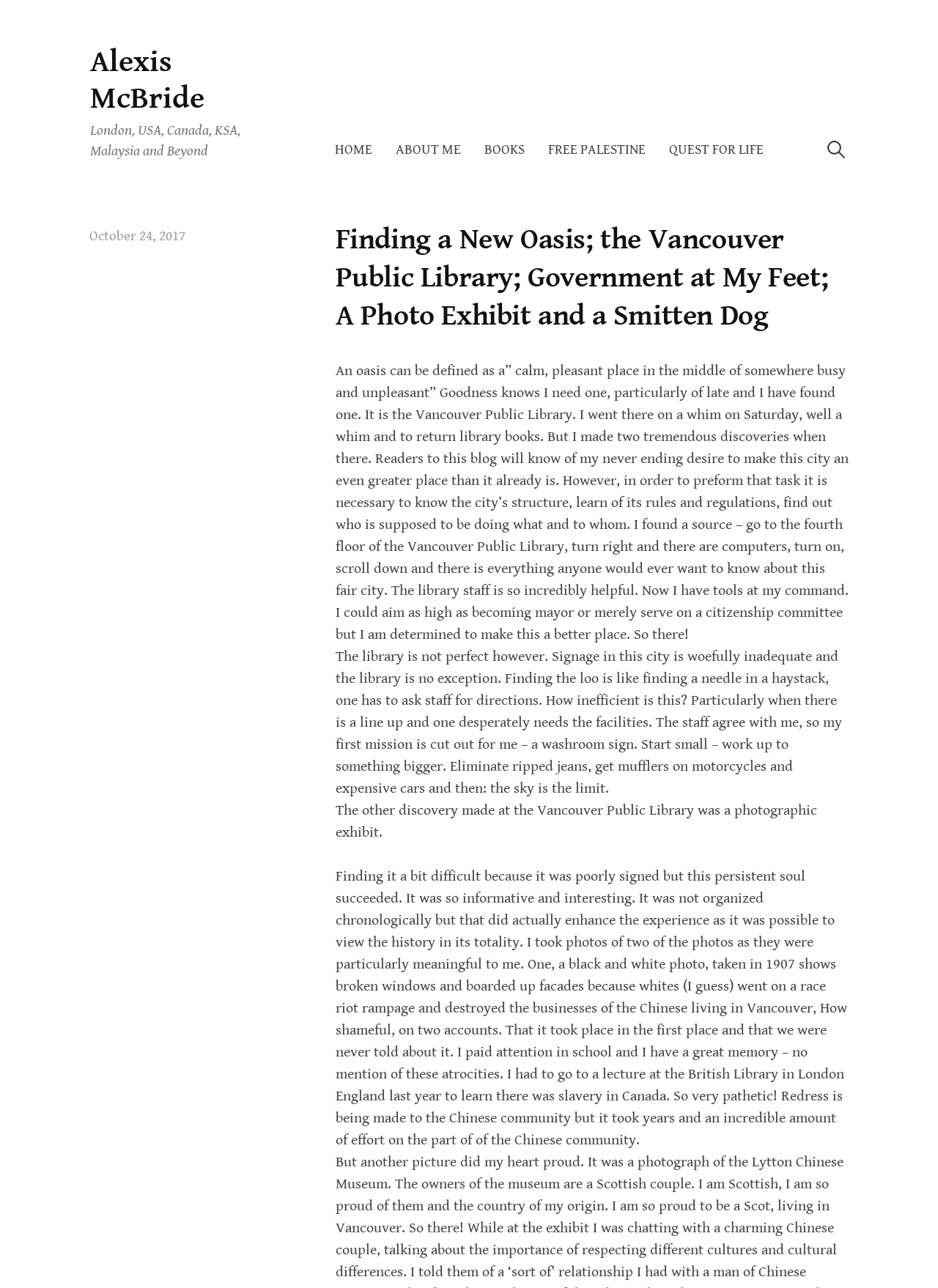Please find and report the bounding box coordinates of the element to click in order to perform the following action: "Click the 'ABOUT ME' link". The coordinates should be expressed as four float numbers between 0 and 1, in the format [left, top, right, bottom].

[0.41, 0.102, 0.504, 0.131]